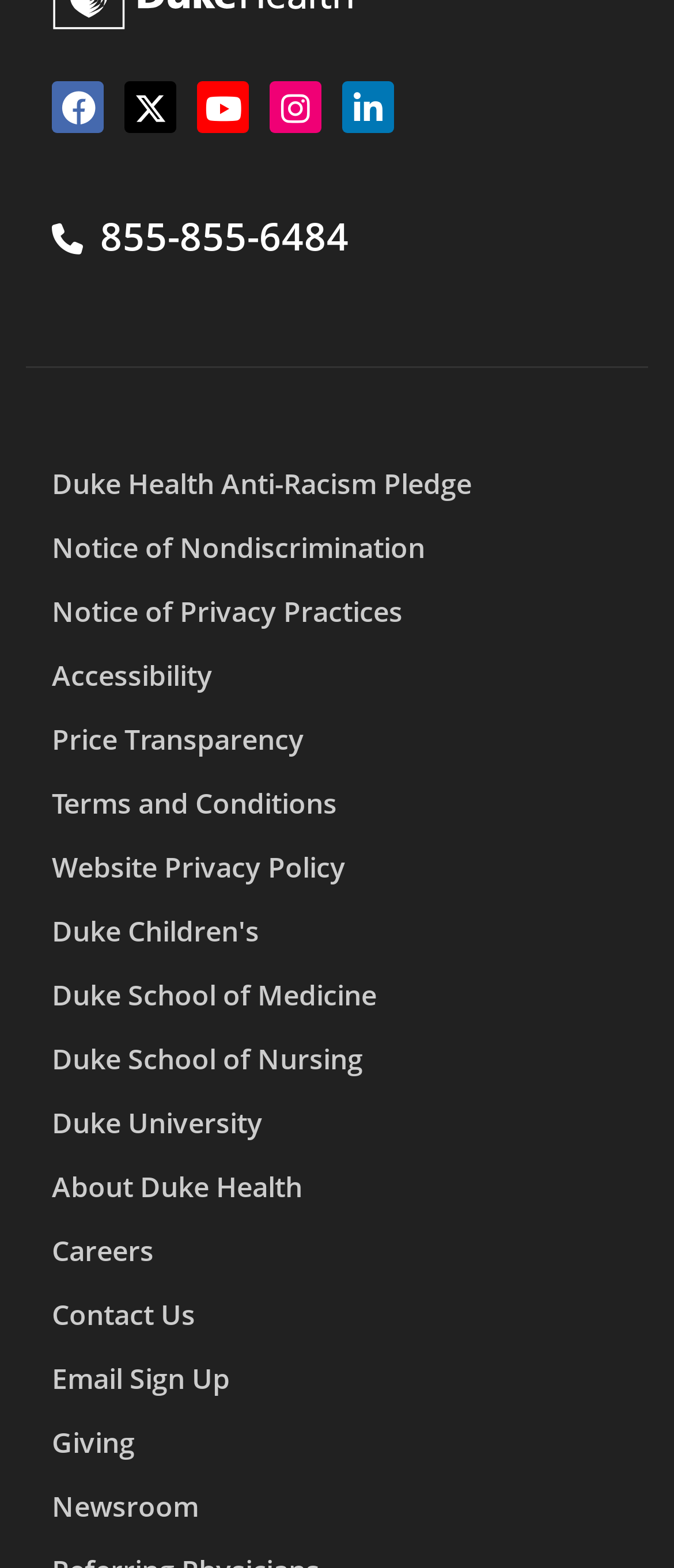What are the names of the schools listed?
Deliver a detailed and extensive answer to the question.

I found the names of the schools listed by looking at the links, which include 'Duke School of Medicine' and 'Duke School of Nursing'.